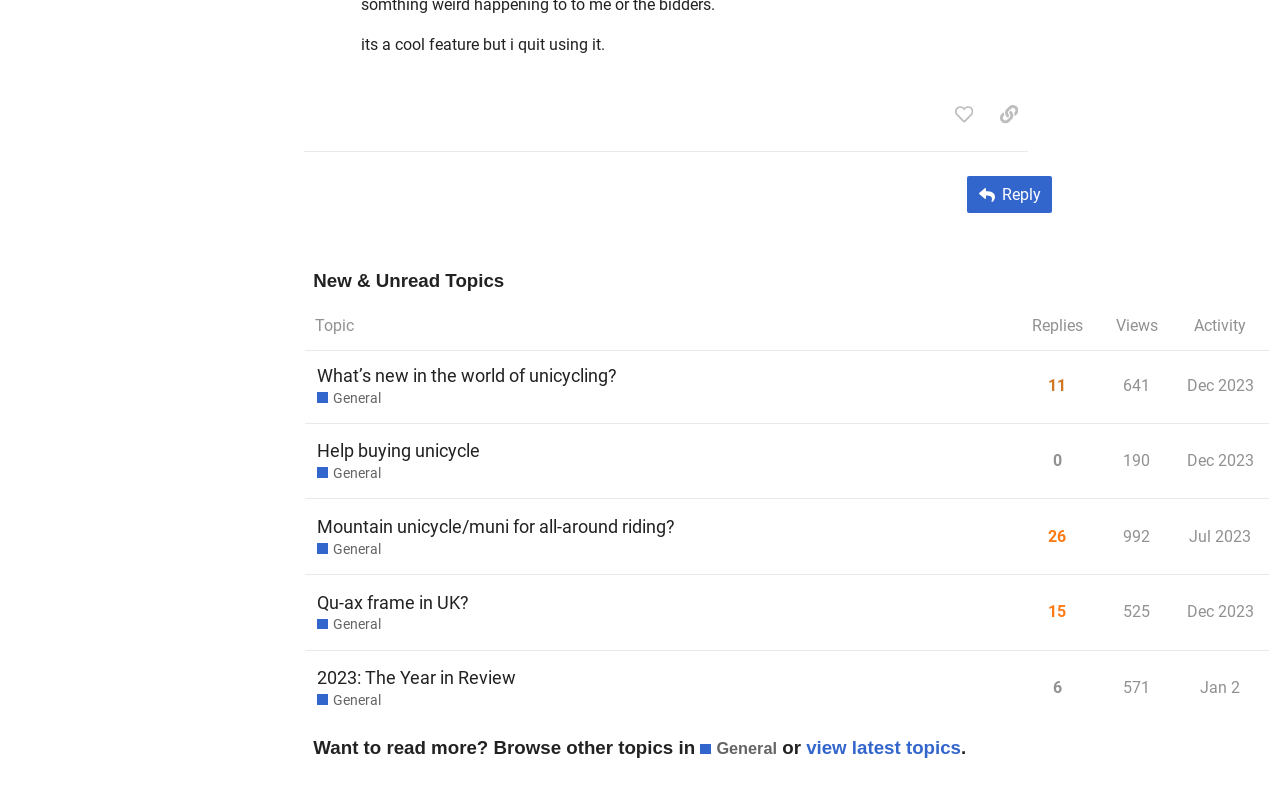Locate the UI element described as follows: "Dec 2023". Return the bounding box coordinates as four float numbers between 0 and 1 in the order [left, top, right, bottom].

[0.923, 0.748, 0.983, 0.81]